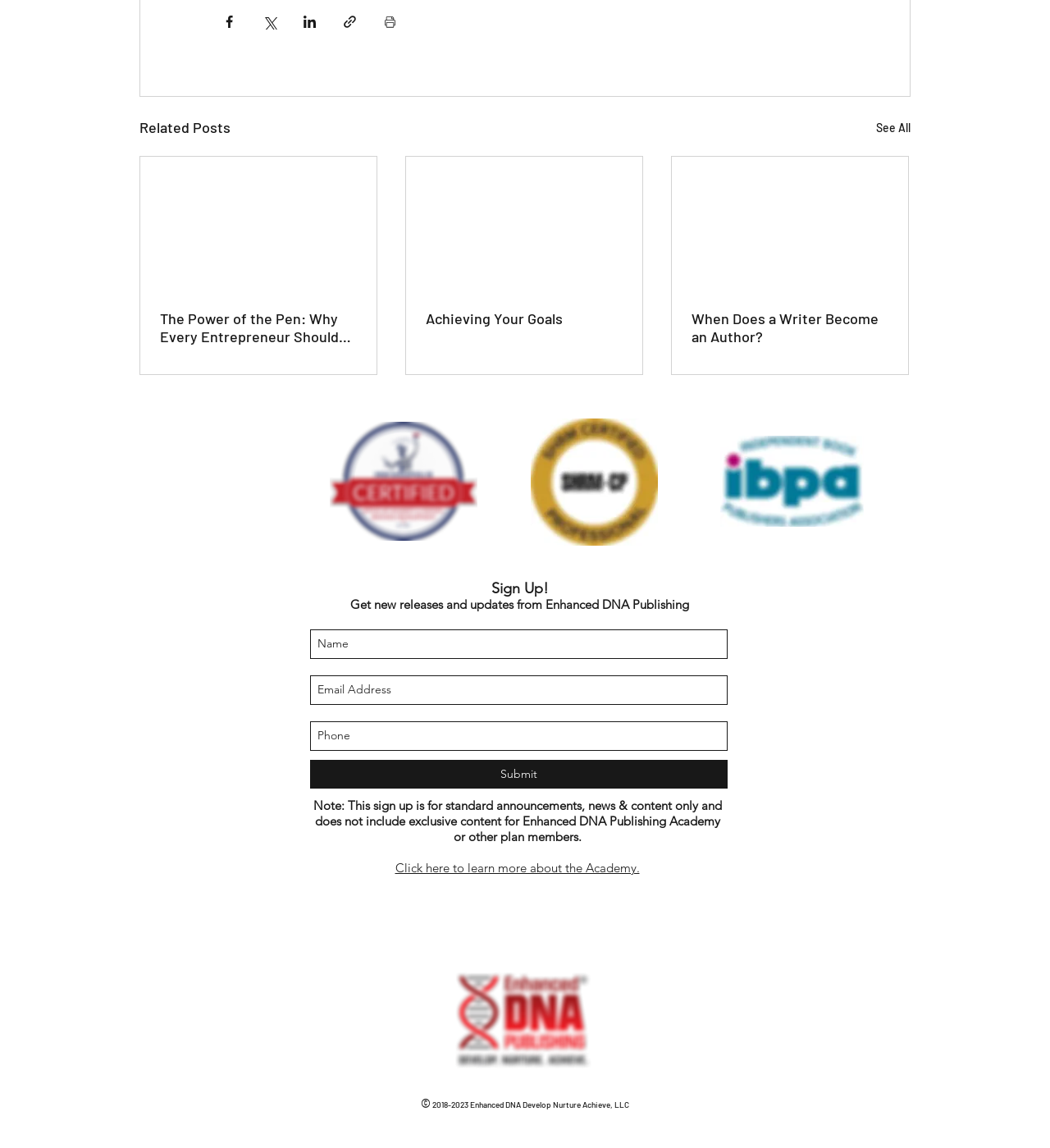Can you find the bounding box coordinates for the element to click on to achieve the instruction: "Sign Up!"?

[0.468, 0.505, 0.522, 0.52]